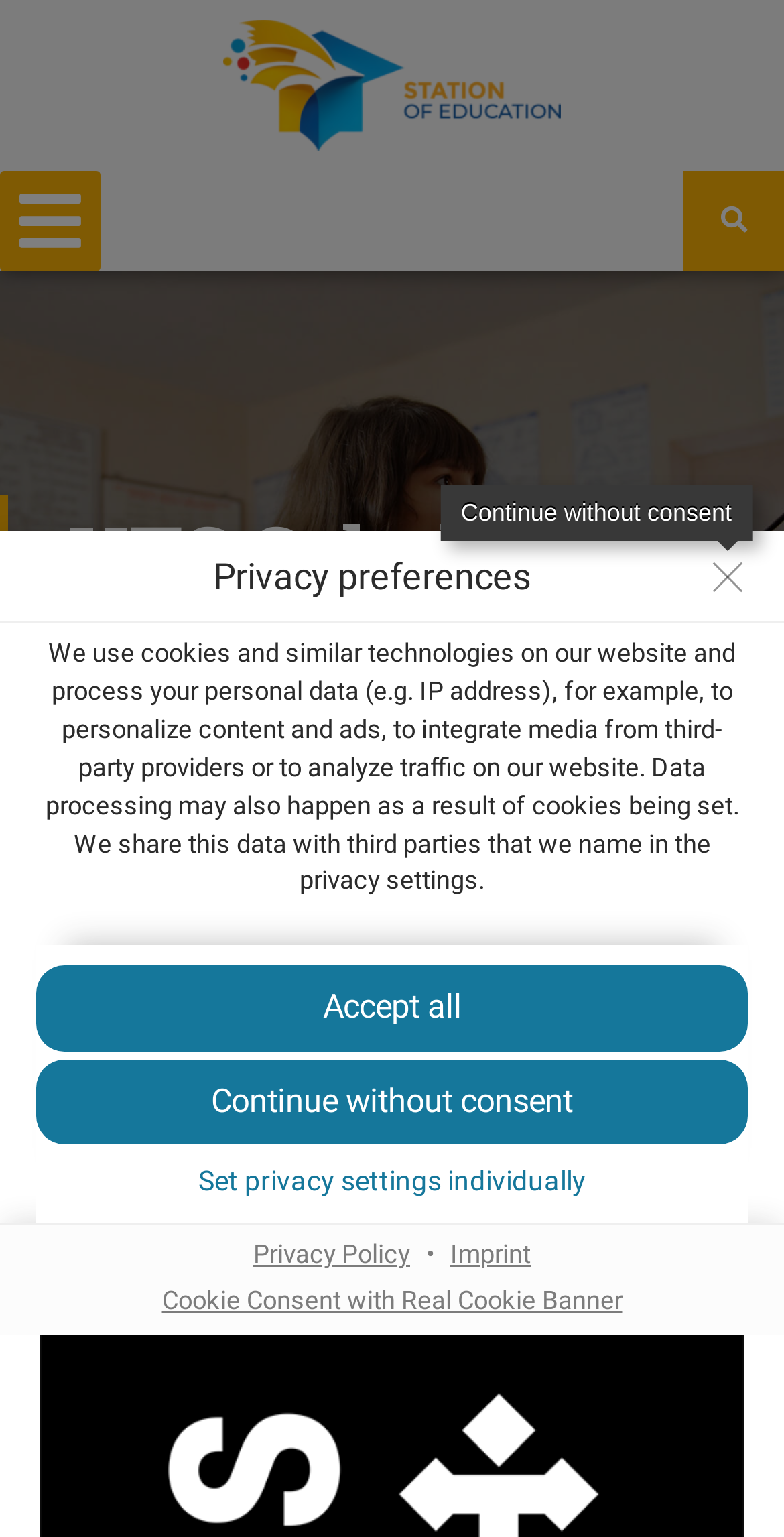How many options are available for managing privacy settings?
Please analyze the image and answer the question with as much detail as possible.

The website provides three options for managing privacy settings: 'Accept all', 'Continue without consent', and 'Set privacy settings individually'. These options allow users to customize their privacy preferences and control how their data is processed.